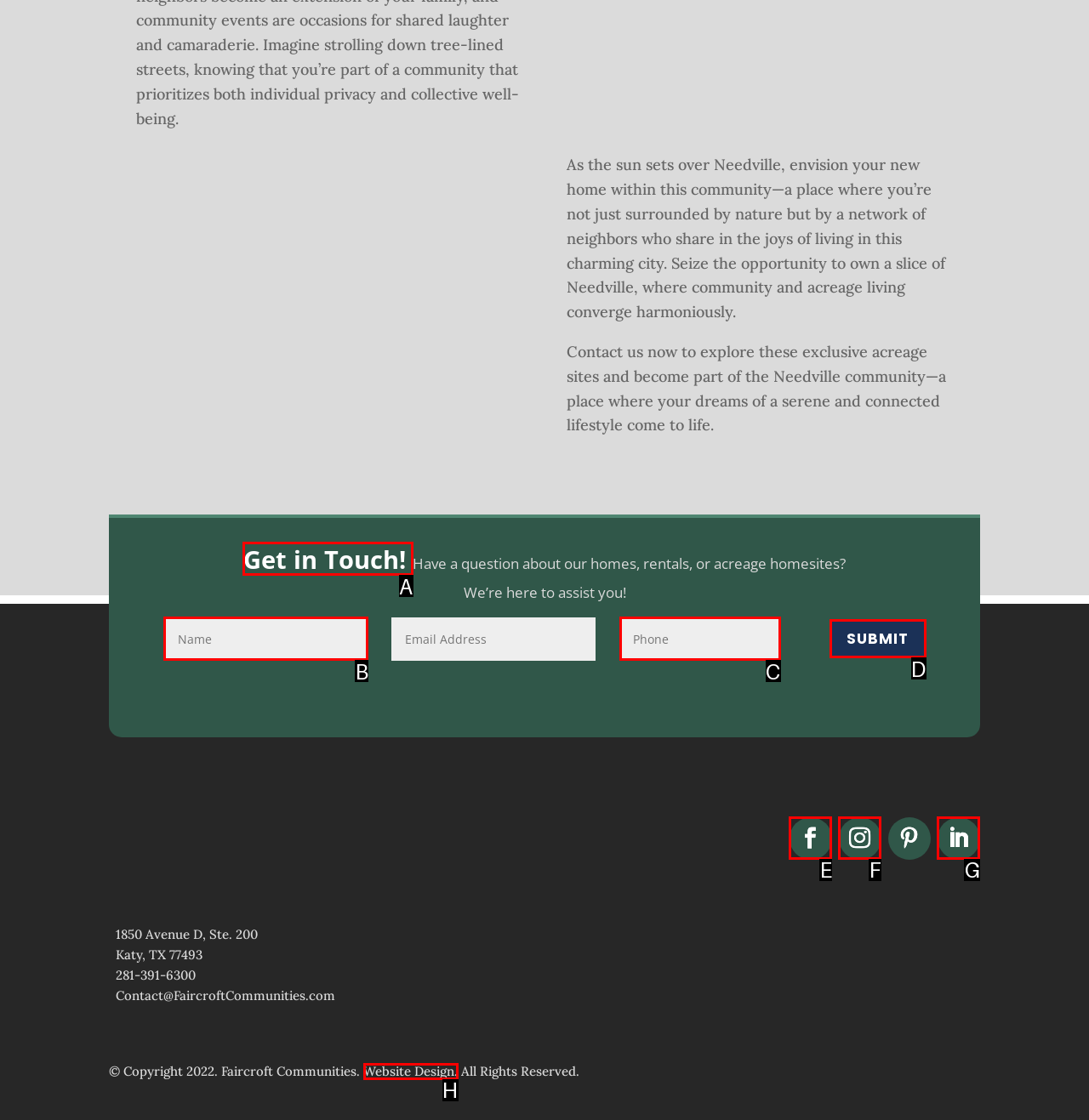Determine which letter corresponds to the UI element to click for this task: Get in Touch!
Respond with the letter from the available options.

A